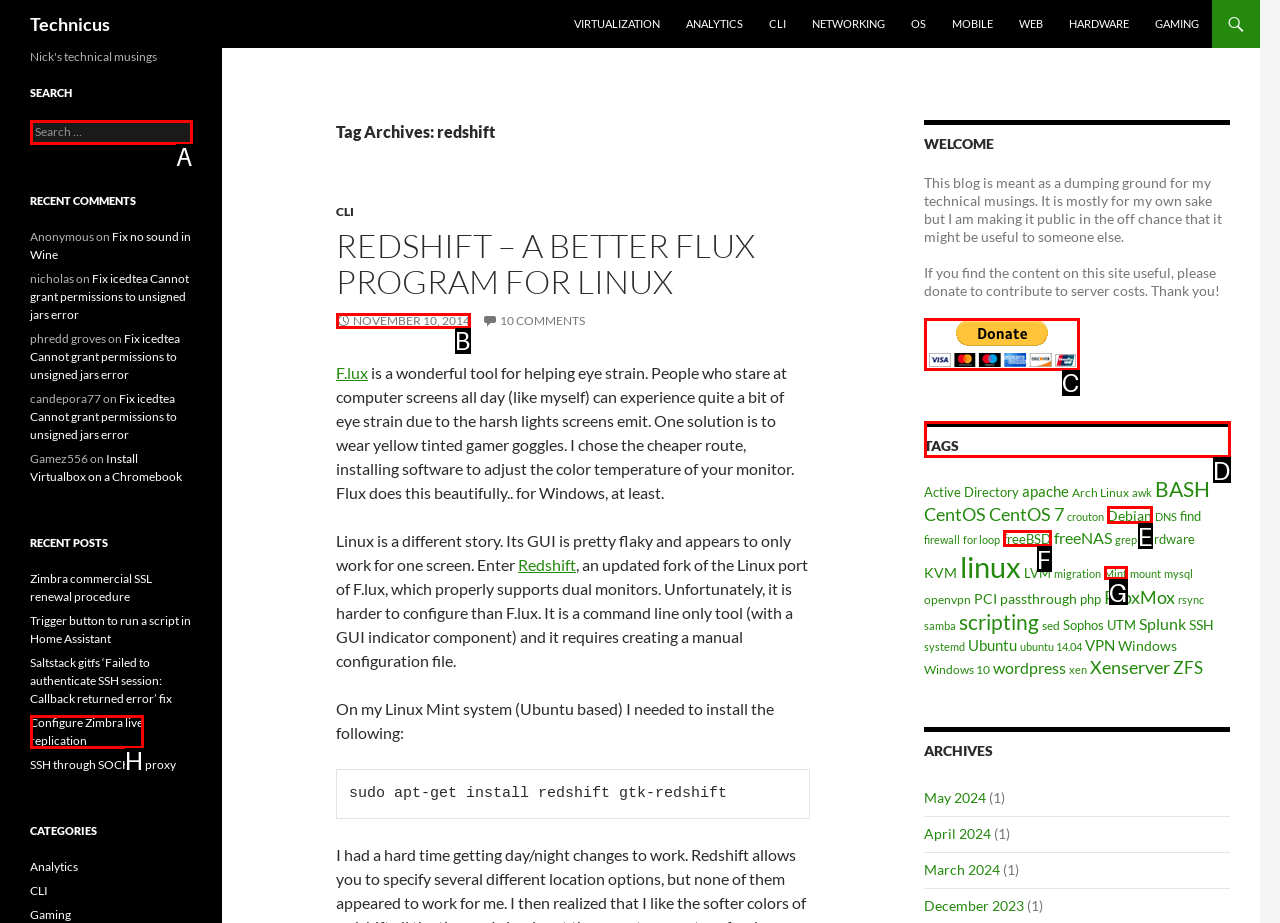Identify the letter of the UI element I need to click to carry out the following instruction: Browse the 'TAGS' section

D